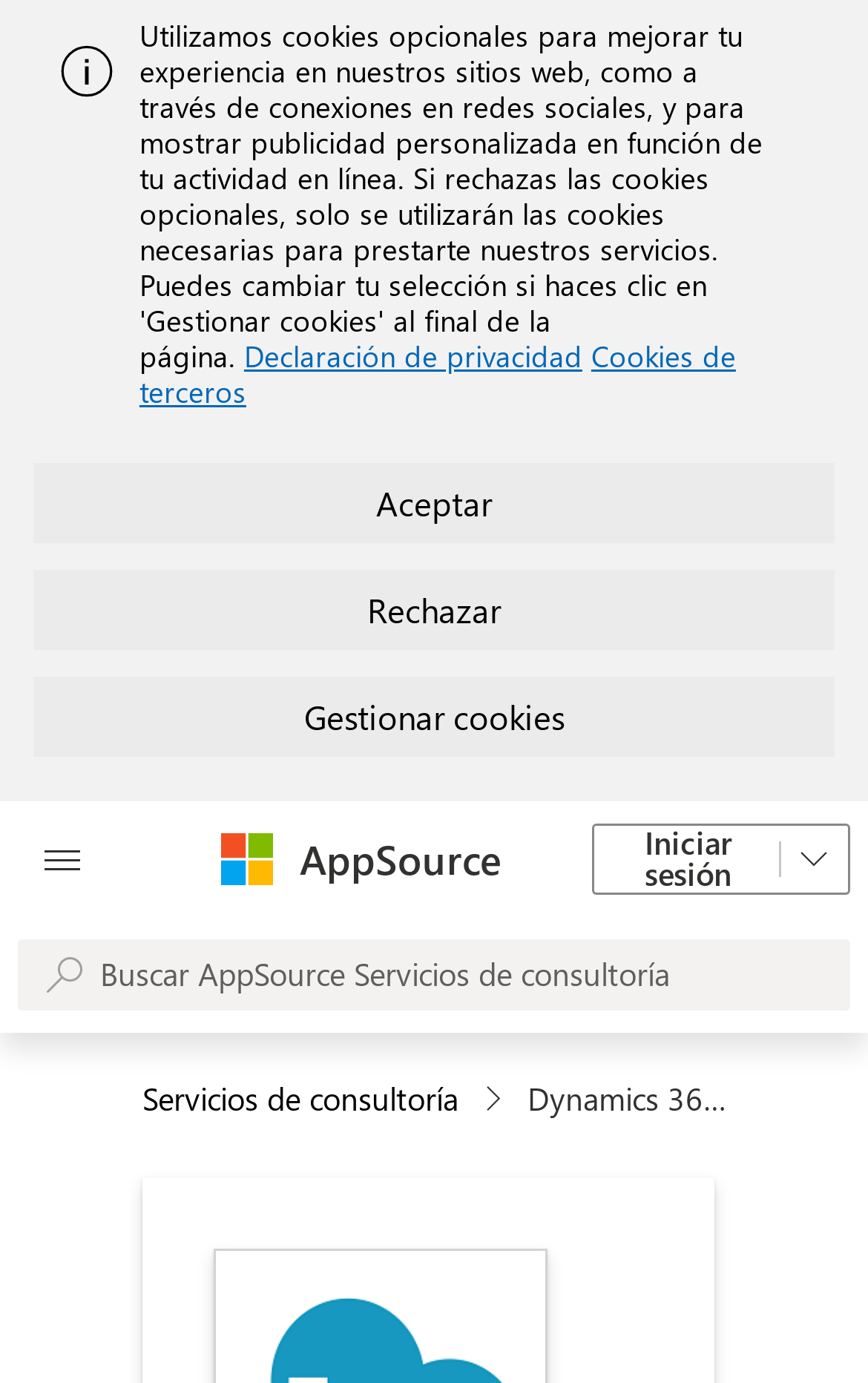Identify the bounding box coordinates for the region of the element that should be clicked to carry out the instruction: "Go to Microsoft website". The bounding box coordinates should be four float numbers between 0 and 1, i.e., [left, top, right, bottom].

[0.247, 0.599, 0.319, 0.644]